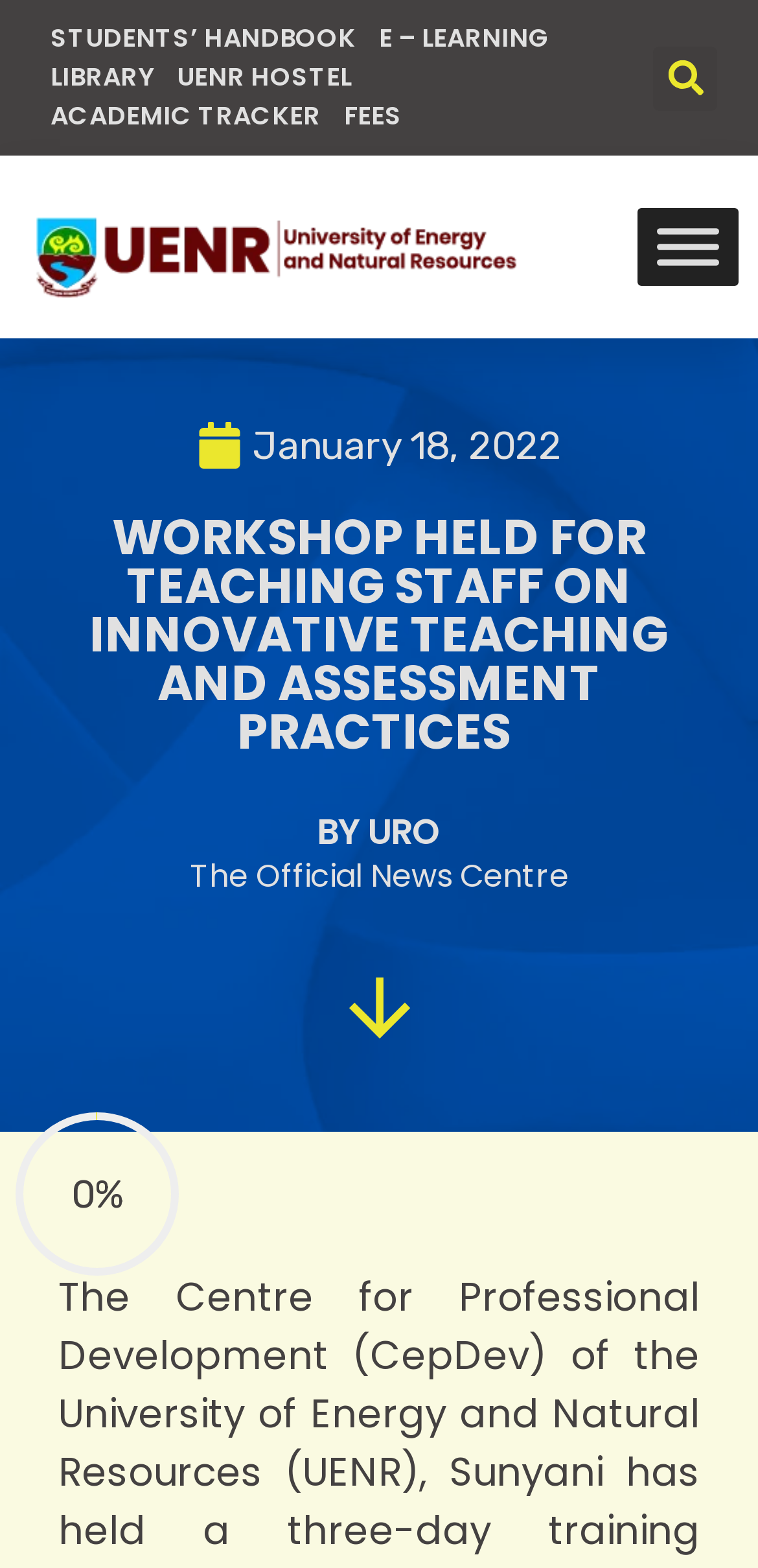Locate the bounding box coordinates of the item that should be clicked to fulfill the instruction: "Click on the UENR logo".

[0.026, 0.112, 0.685, 0.203]